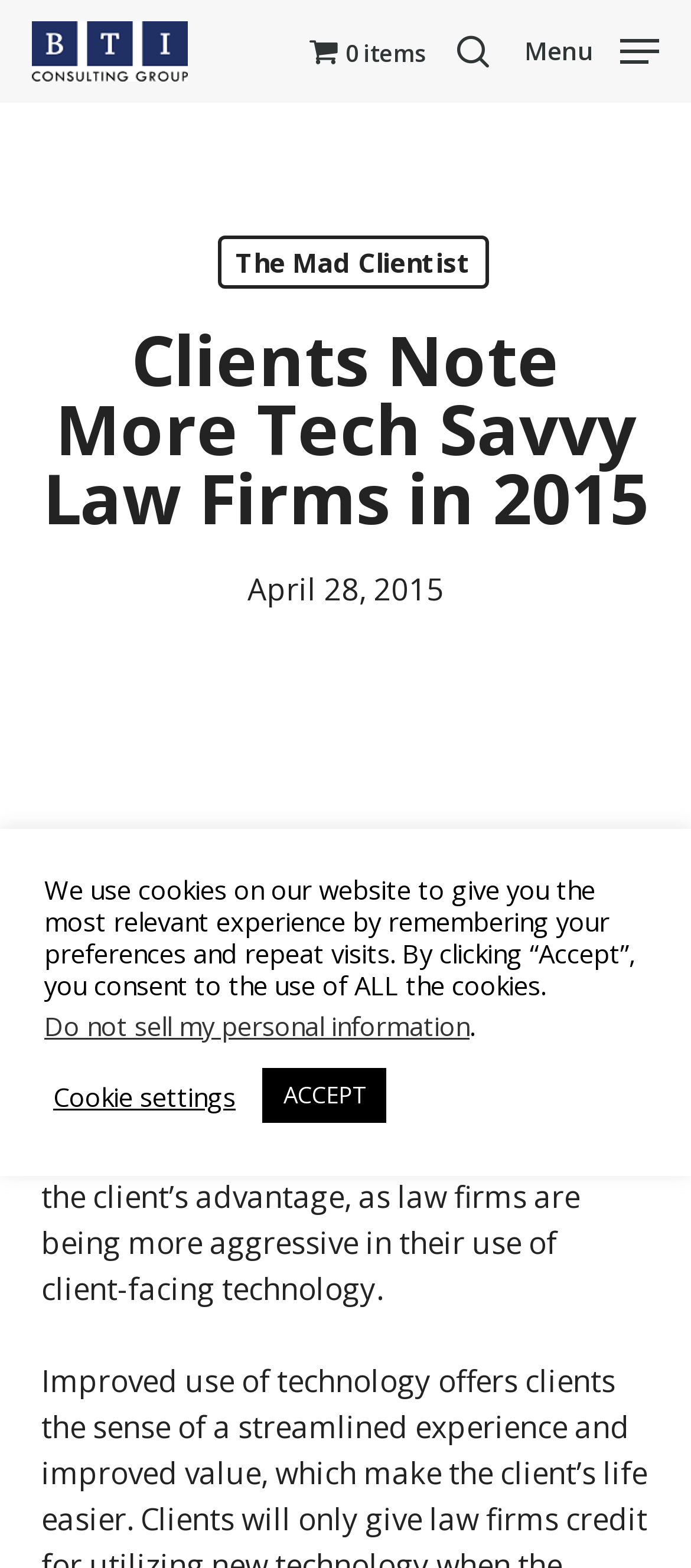Please determine the bounding box coordinates of the area that needs to be clicked to complete this task: 'view cart'. The coordinates must be four float numbers between 0 and 1, formatted as [left, top, right, bottom].

[0.448, 0.018, 0.615, 0.047]